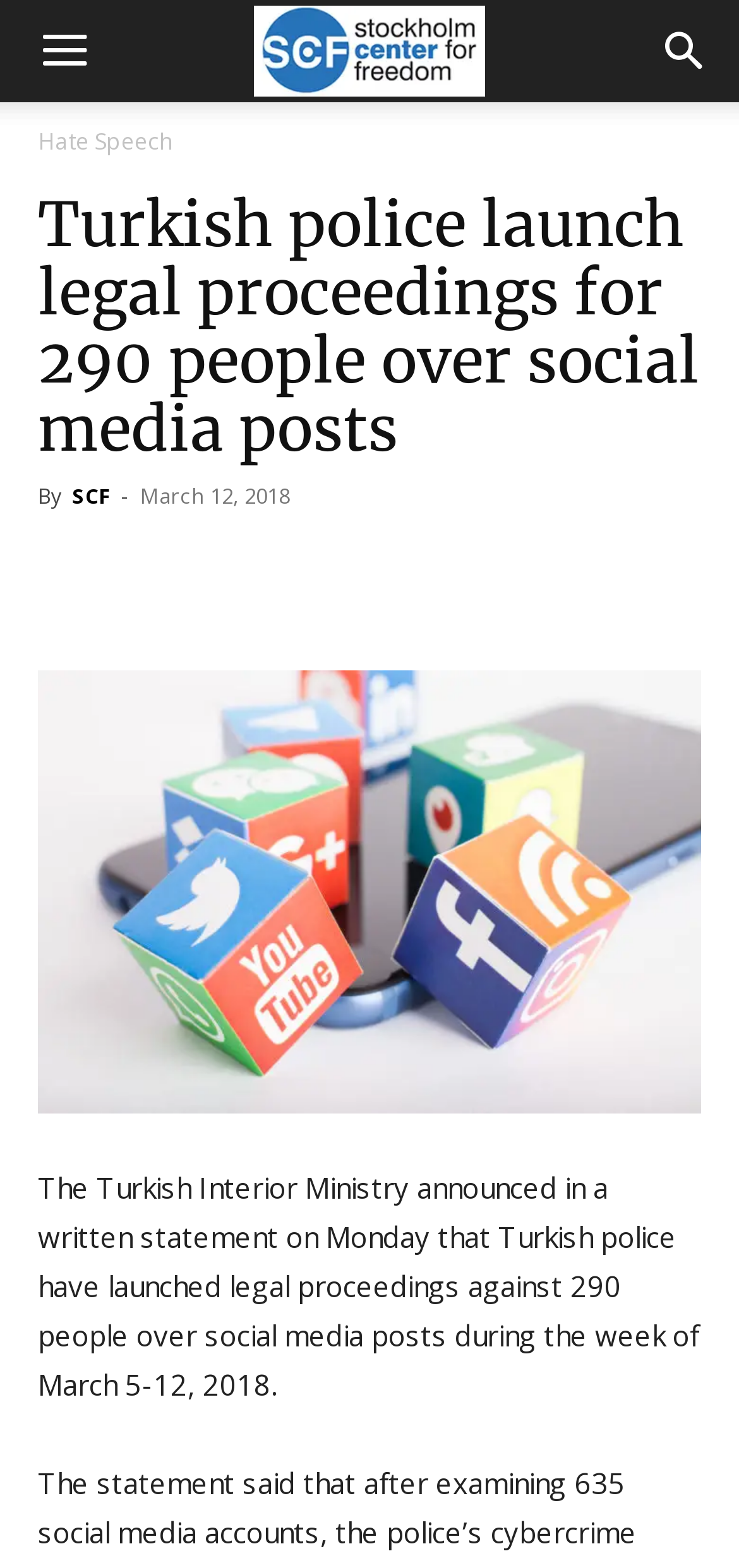What is the date of the article?
Using the image, answer in one word or phrase.

March 12, 2018